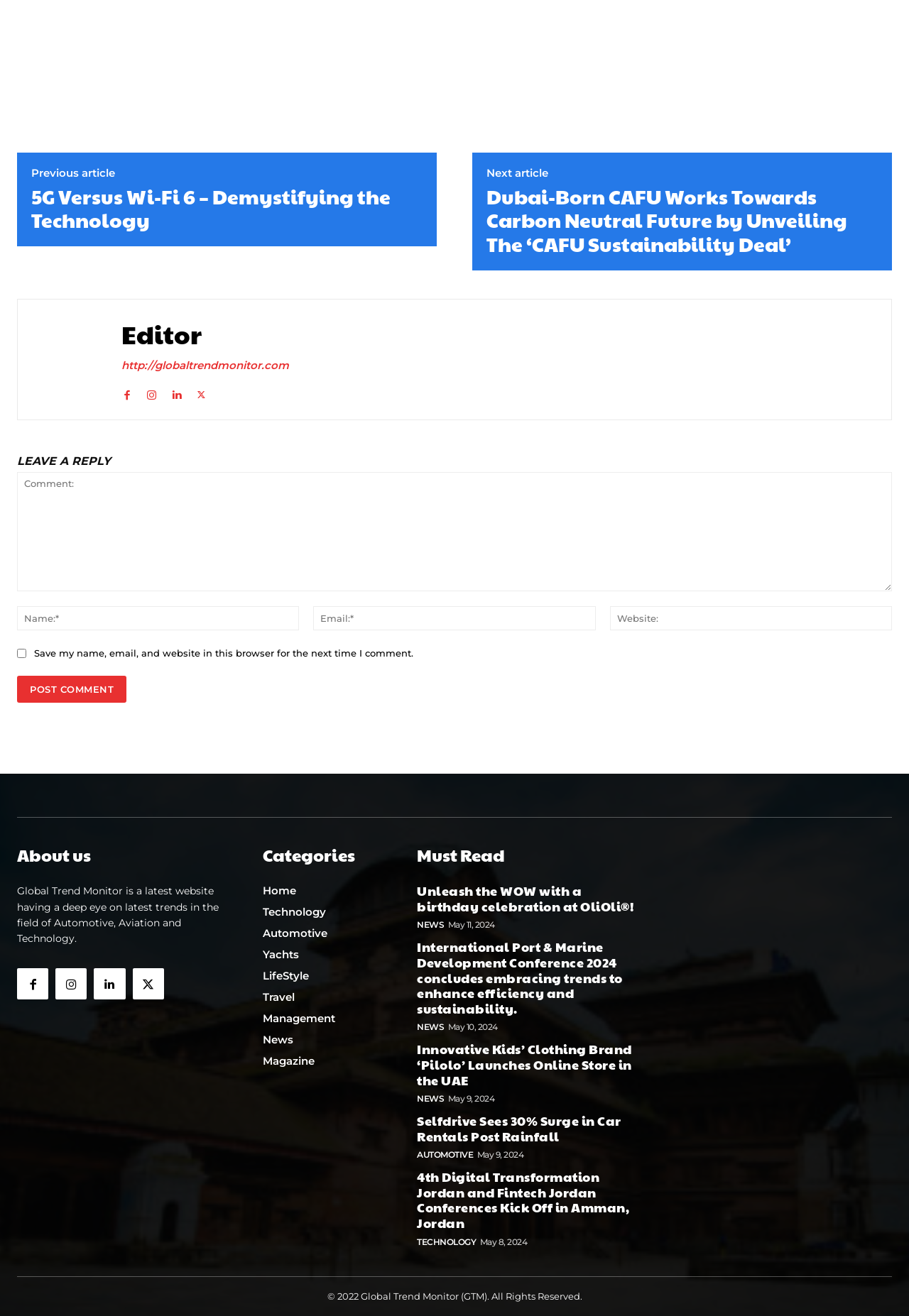Please identify the coordinates of the bounding box for the clickable region that will accomplish this instruction: "Read the article 'The Impact of Alzheimer’s Disease on Individuals and Families'".

None